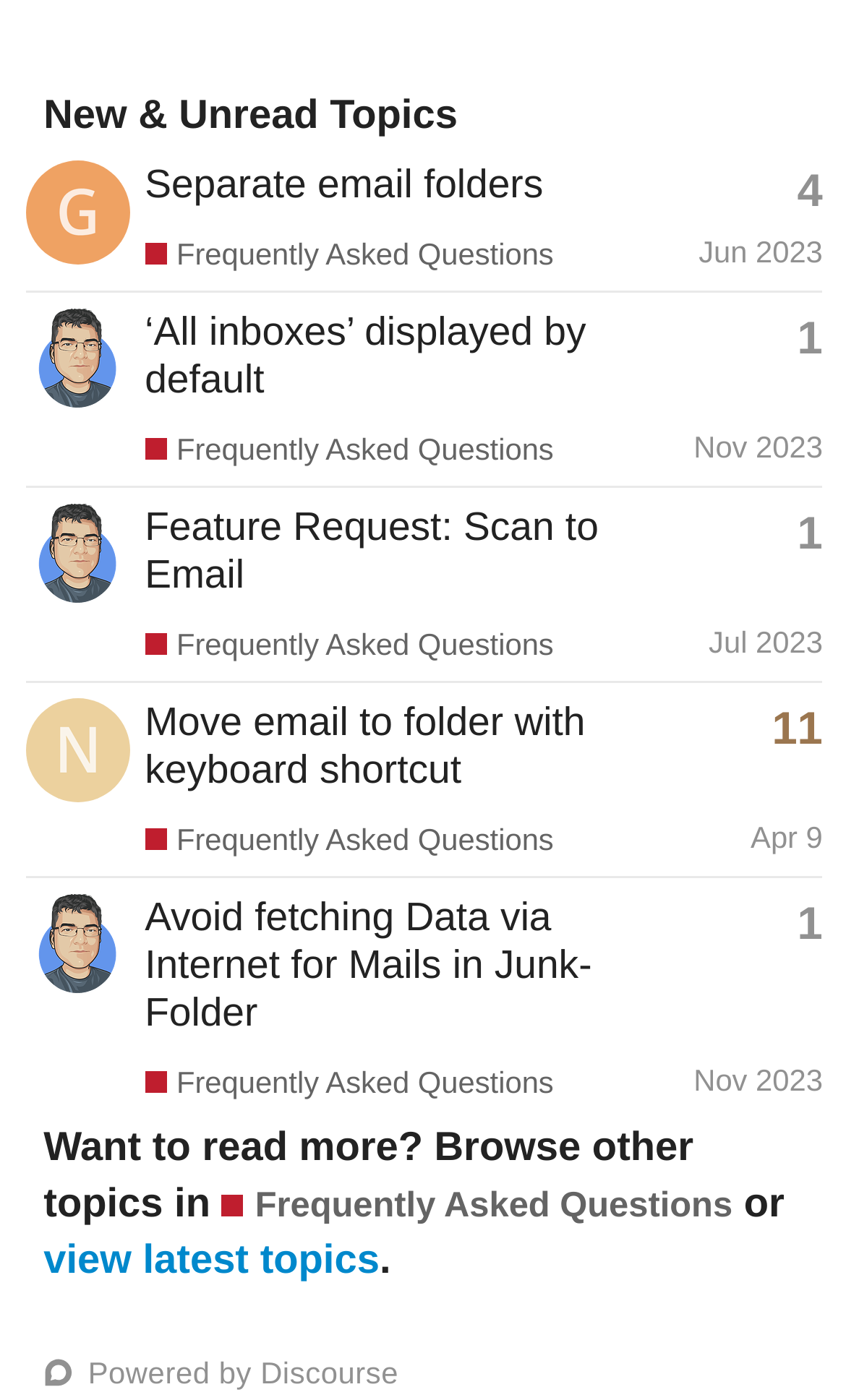What is the category of all these topics?
Please ensure your answer is as detailed and informative as possible.

All these topics are categorized under 'Frequently Asked Questions', which can be found in the heading of each topic and also in the link at the bottom of the page.